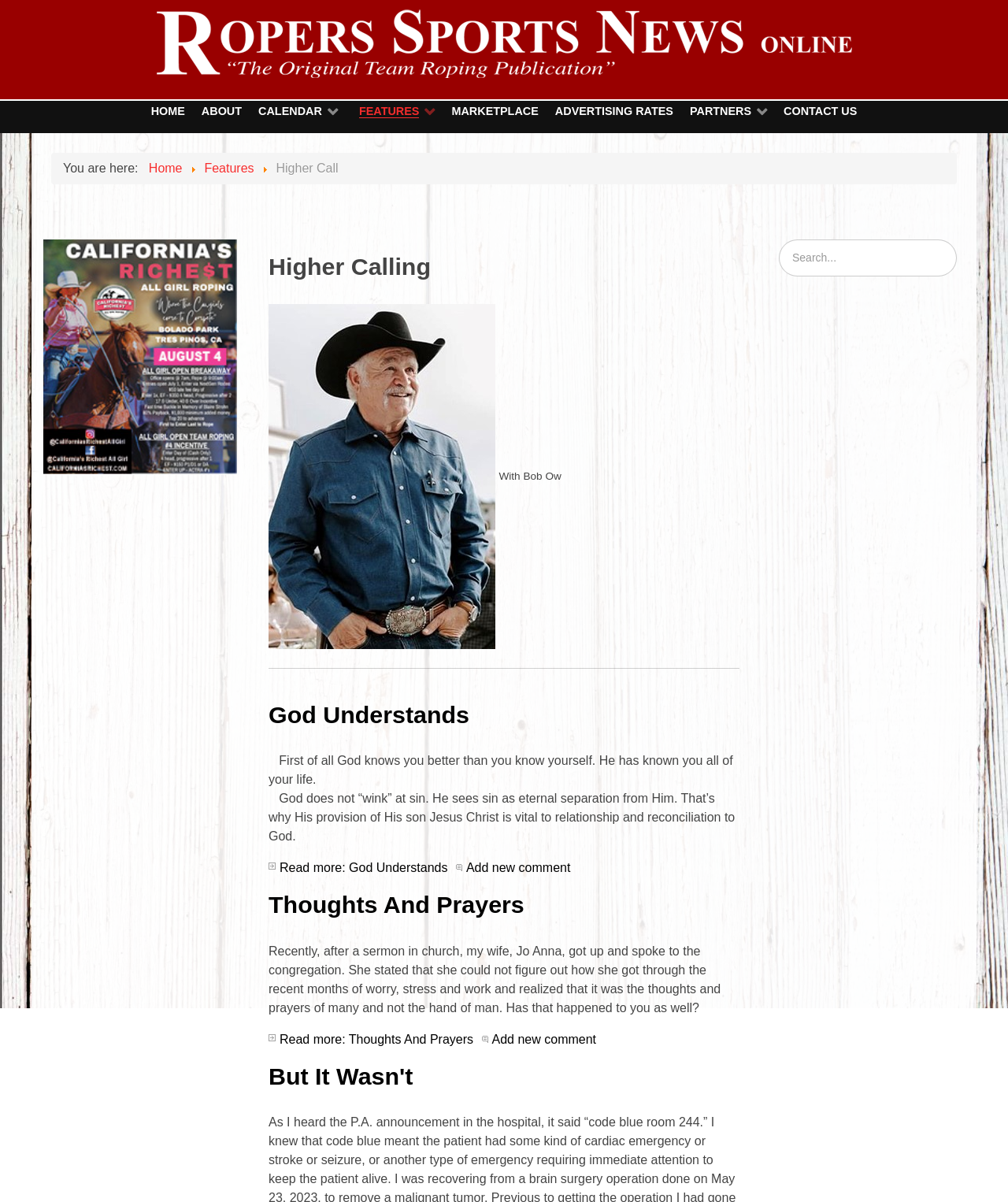What is the function of the 'Add new comment' links?
Please provide a detailed answer to the question.

The 'Add new comment' links are likely used to allow users to add their comments or feedback to the articles or news on the website. This is a common feature found on many websites, and its purpose is to facilitate user engagement and discussion.